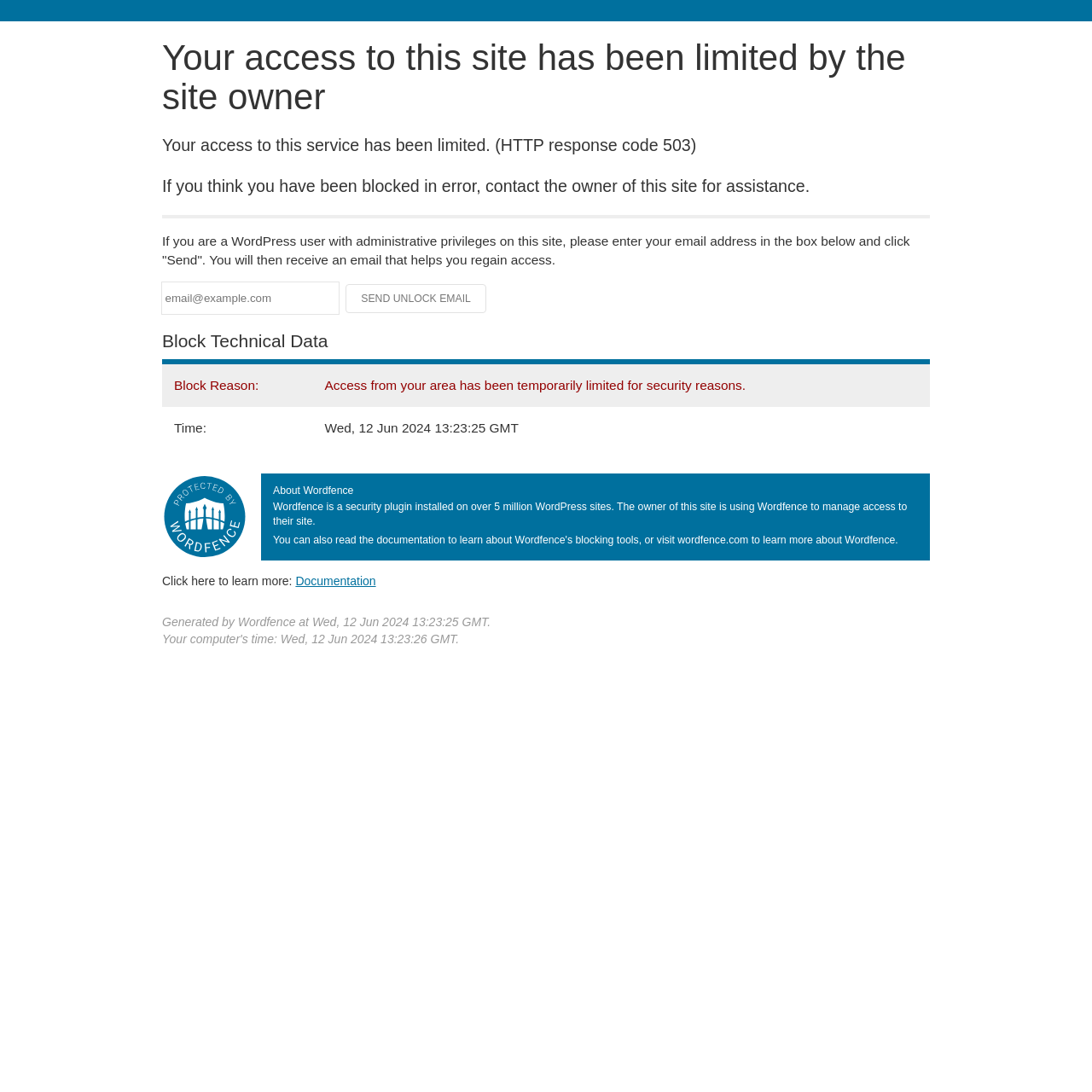Identify the bounding box for the given UI element using the description provided. Coordinates should be in the format (top-left x, top-left y, bottom-right x, bottom-right y) and must be between 0 and 1. Here is the description: name="email" placeholder="email@example.com"

[0.148, 0.259, 0.31, 0.287]